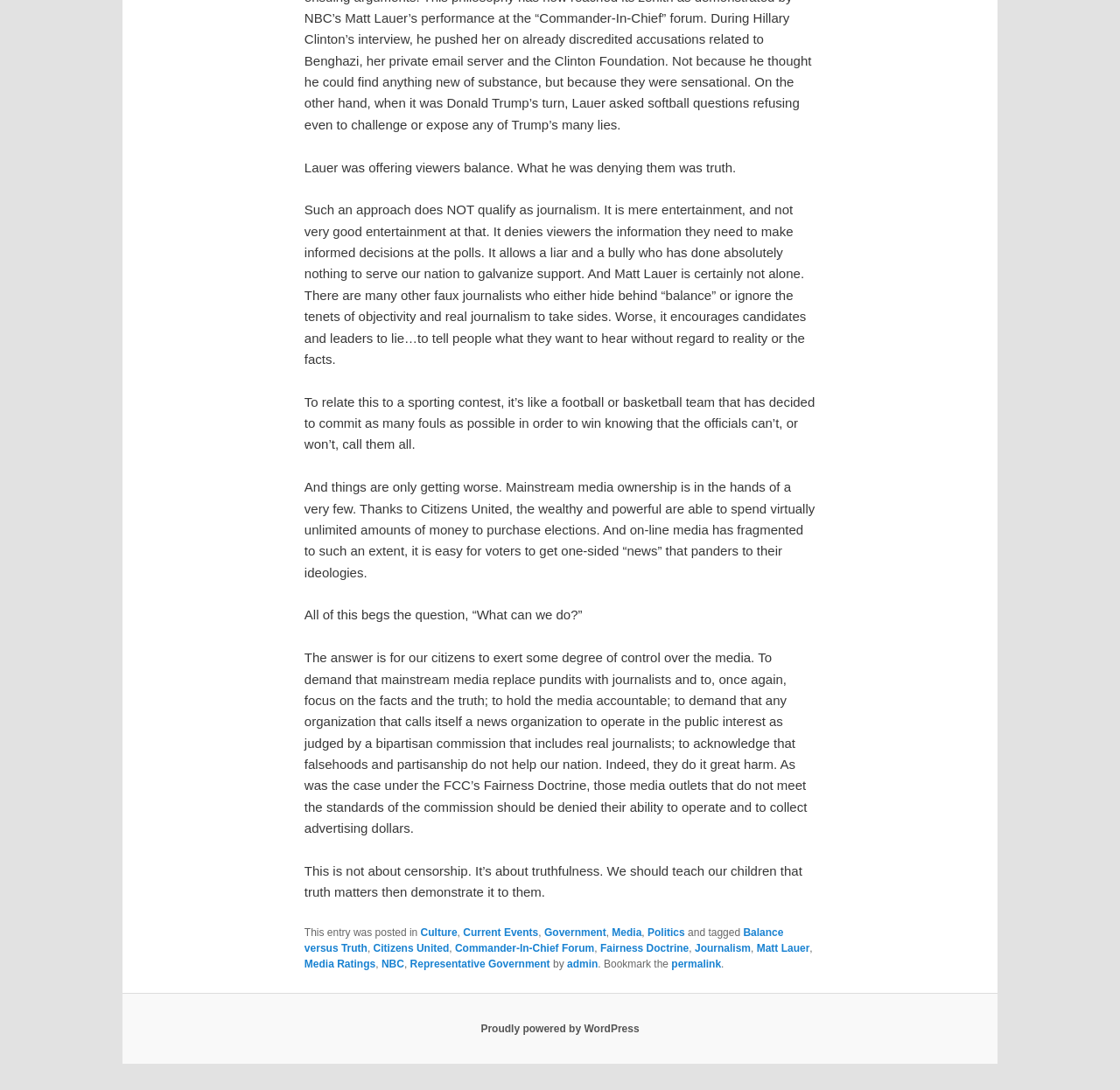Pinpoint the bounding box coordinates for the area that should be clicked to perform the following instruction: "Check the 'News' section".

None